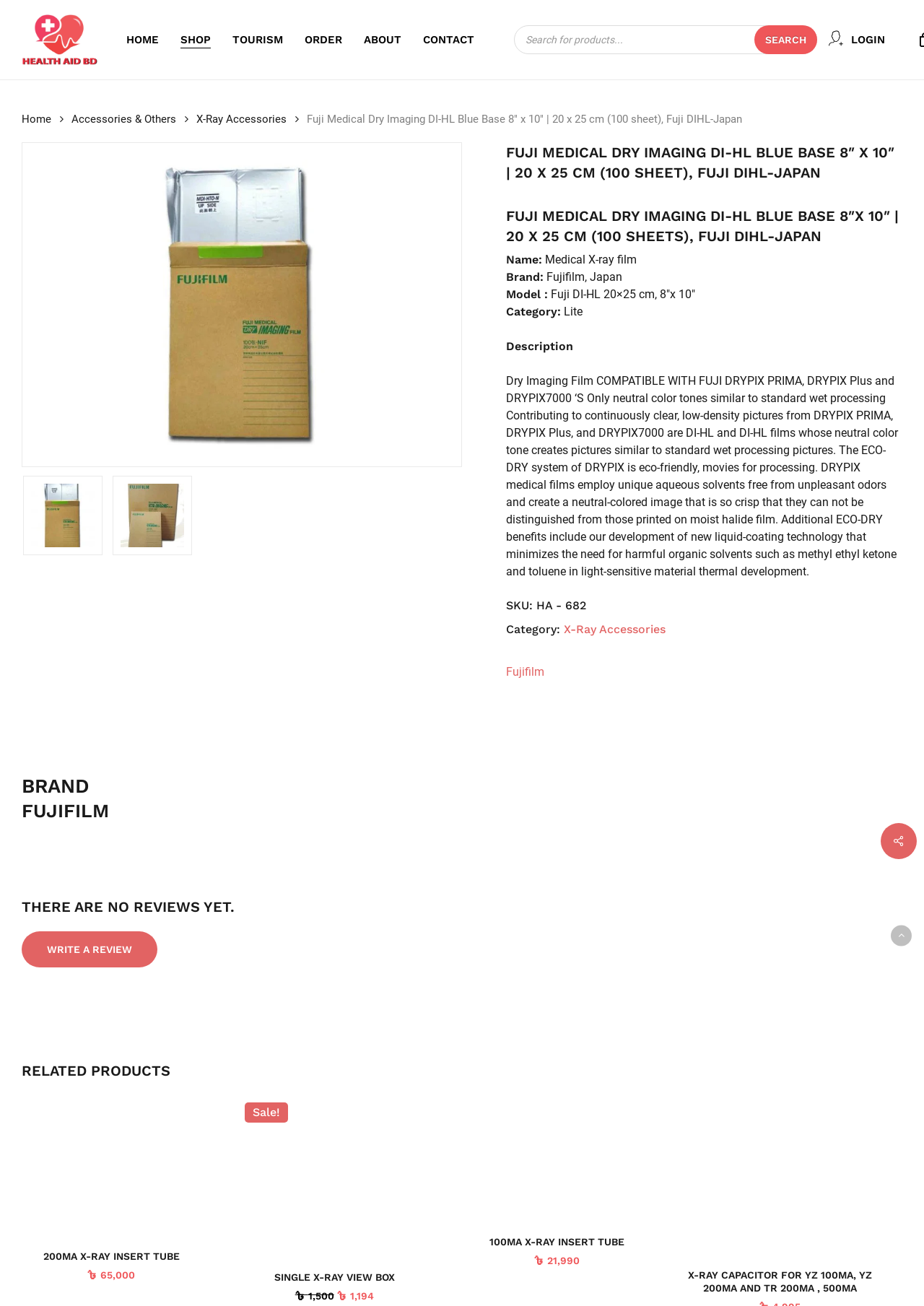Give a concise answer of one word or phrase to the question: 
How many reviews are there for this product?

0